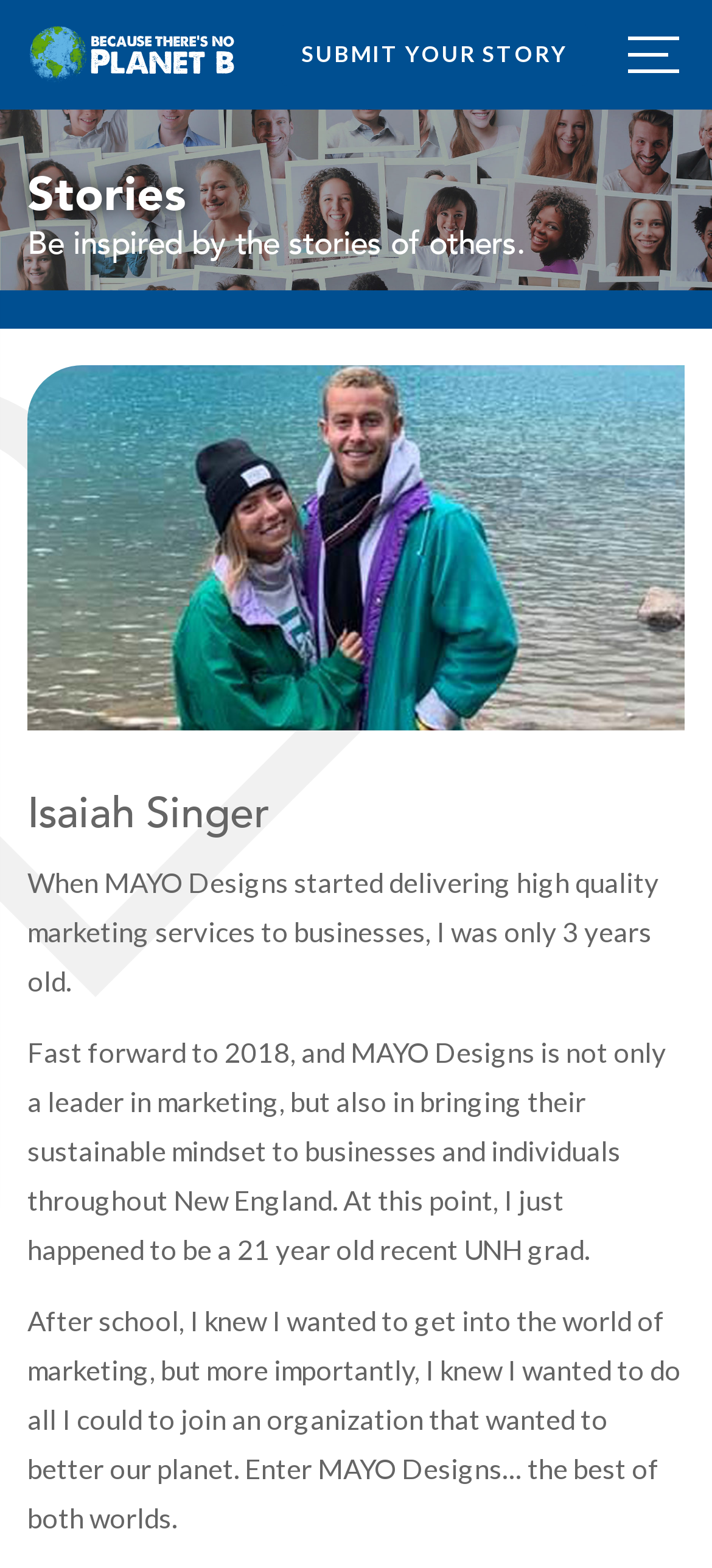Please answer the following question as detailed as possible based on the image: 
What is the theme of the stories on this webpage?

After examining the StaticText elements, I noticed that the text mentions 'sustainable mindset' and 'better our planet', indicating that the stories on this webpage are related to sustainability and environmental concerns.